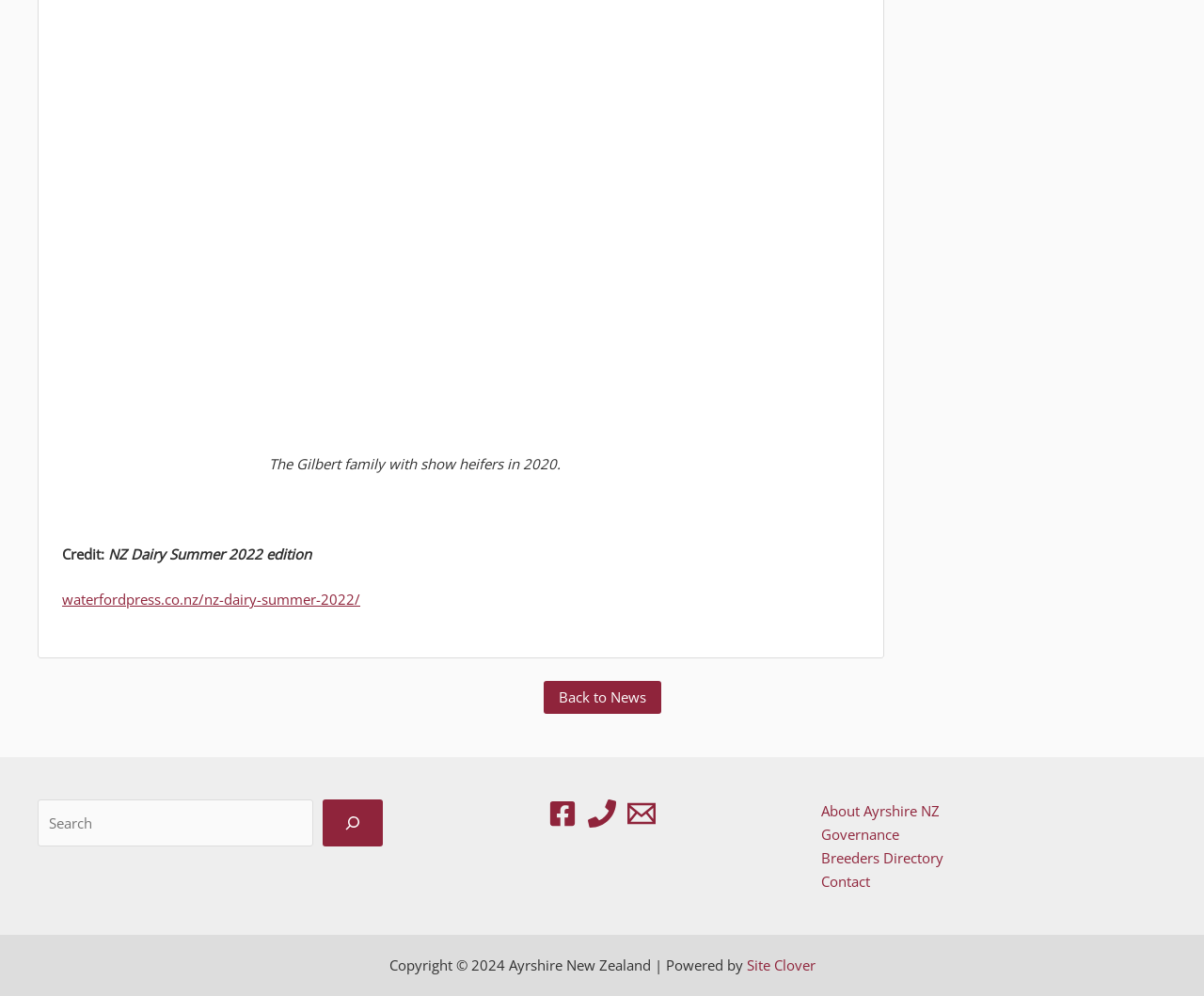Locate the bounding box of the UI element described in the following text: "About Ayrshire NZ".

[0.682, 0.803, 0.781, 0.826]